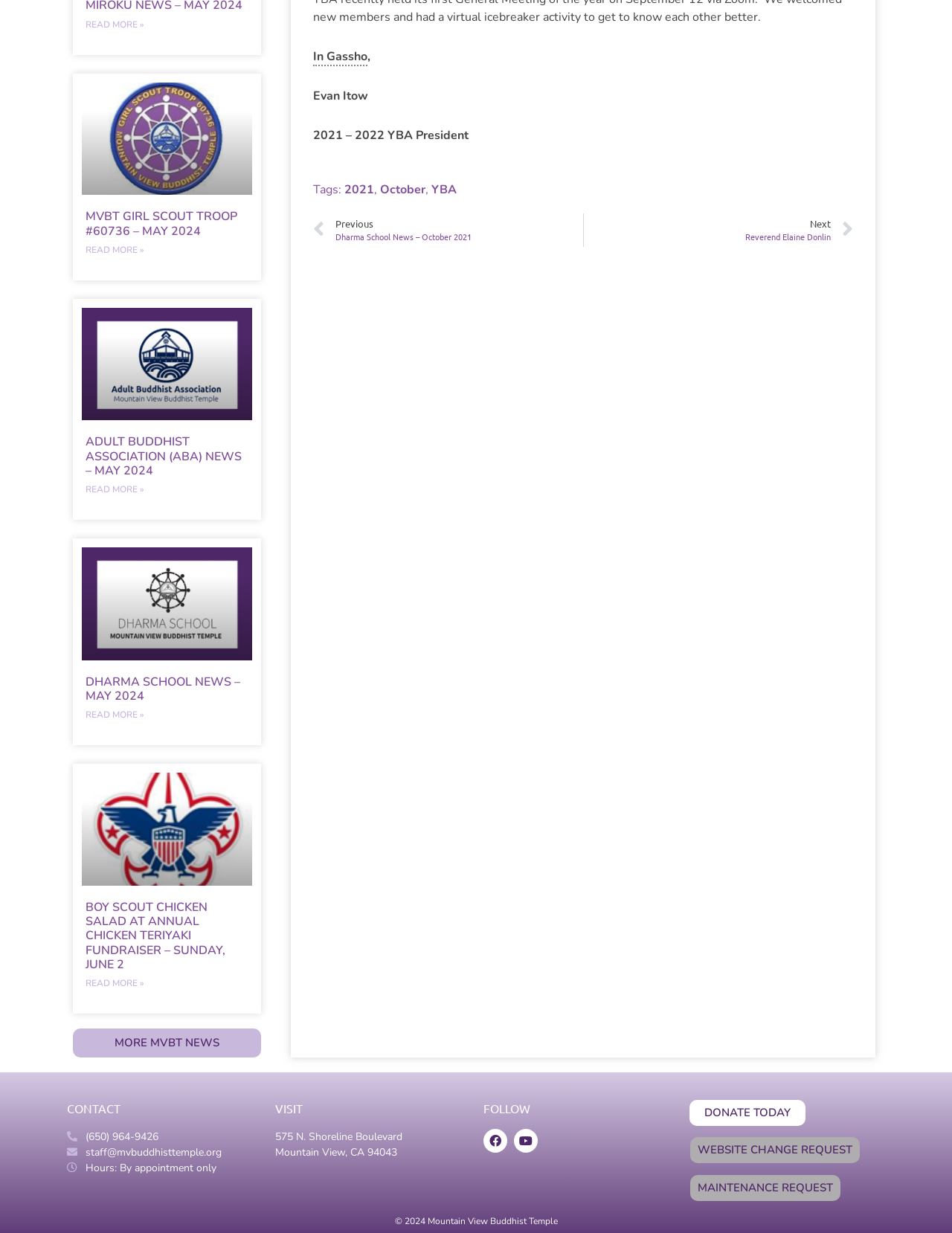For the element described, predict the bounding box coordinates as (top-left x, top-left y, bottom-right x, bottom-right y). All values should be between 0 and 1. Element description: YBA

[0.453, 0.147, 0.48, 0.16]